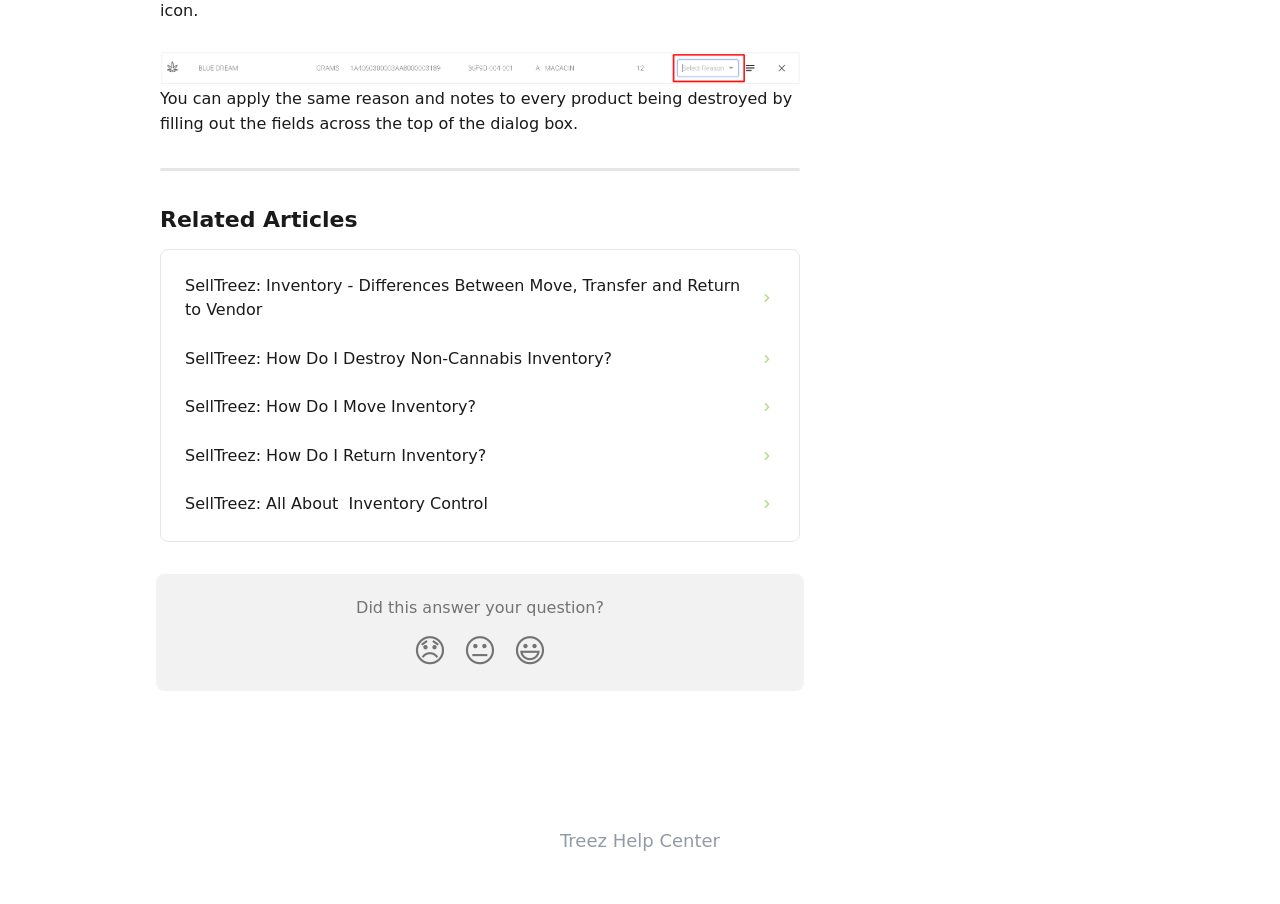What is the topic of the related articles?
We need a detailed and meticulous answer to the question.

The topic of the related articles can be determined by looking at the titles of the links provided under the 'Related Articles' section. All the links have titles related to inventory management, such as 'SellTreez: Inventory - Differences Between Move, Transfer and Return to Vendor', 'SellTreez: How Do I Destroy Non-Cannabis Inventory?', and so on. Therefore, the topic of the related articles is inventory.